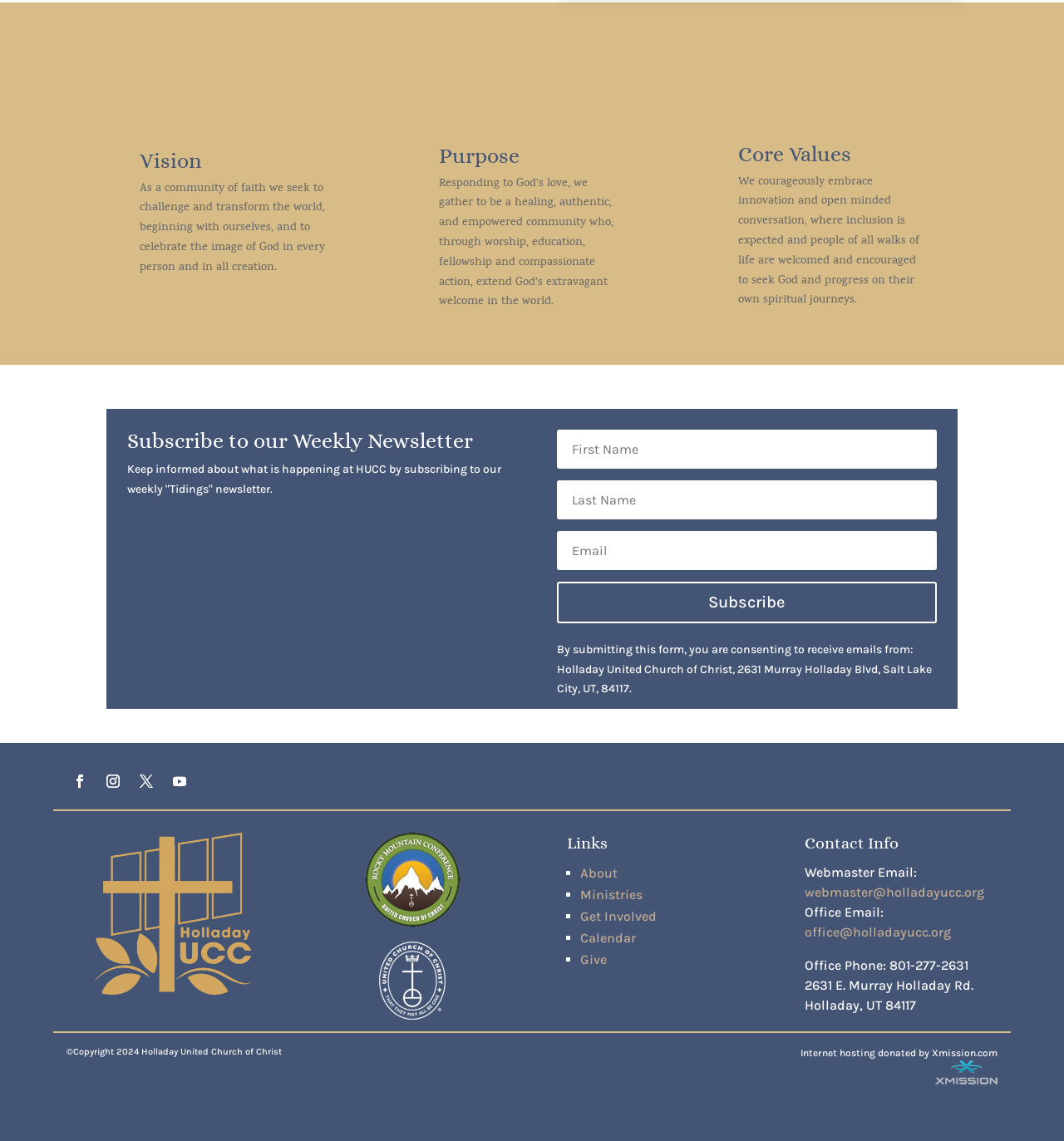What is the email address of the webmaster?
Refer to the image and answer the question using a single word or phrase.

webmaster@holladayucc.org